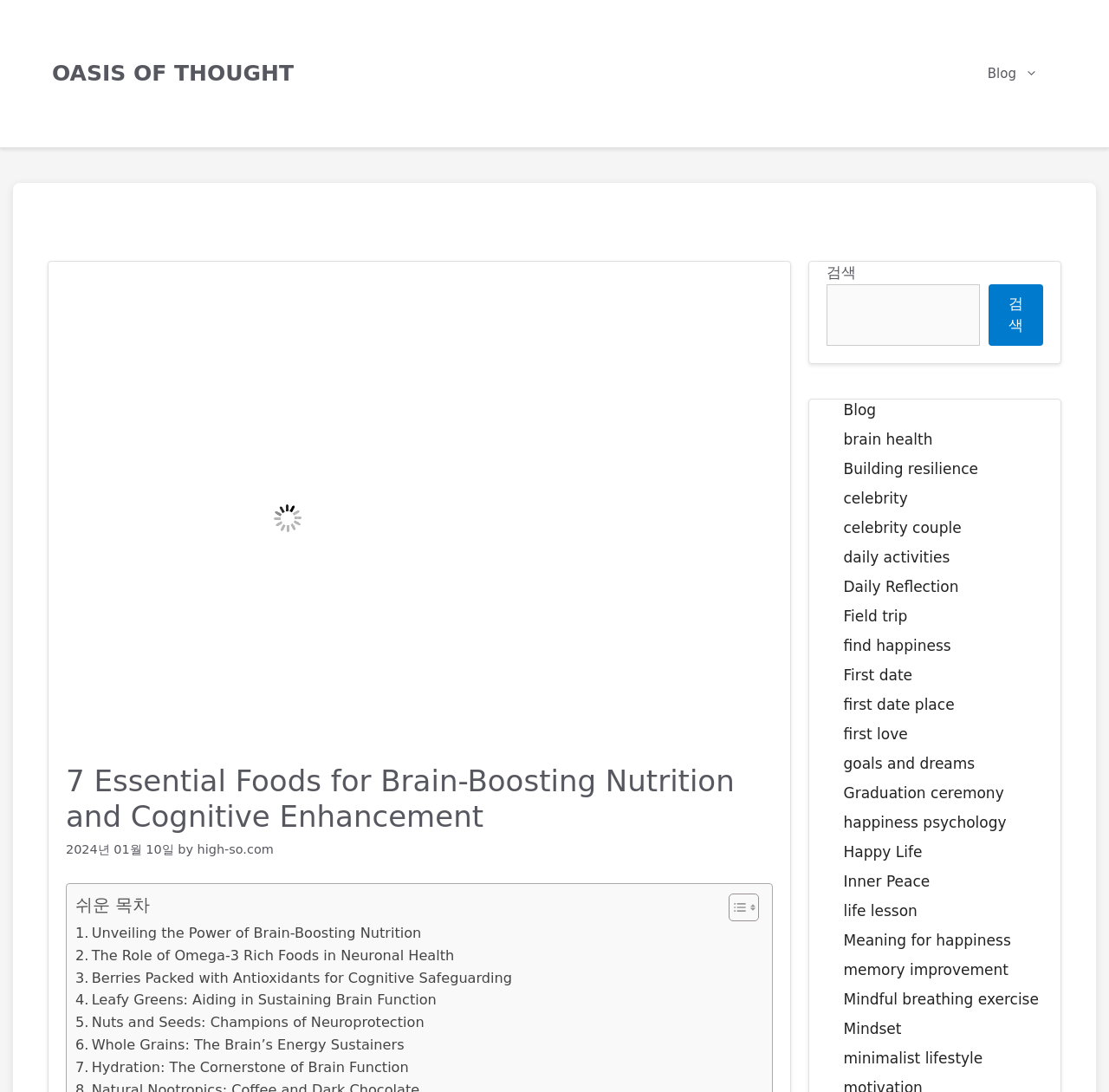Determine the bounding box coordinates of the section to be clicked to follow the instruction: "Visit the 'Blog' page". The coordinates should be given as four float numbers between 0 and 1, formatted as [left, top, right, bottom].

[0.873, 0.048, 0.953, 0.087]